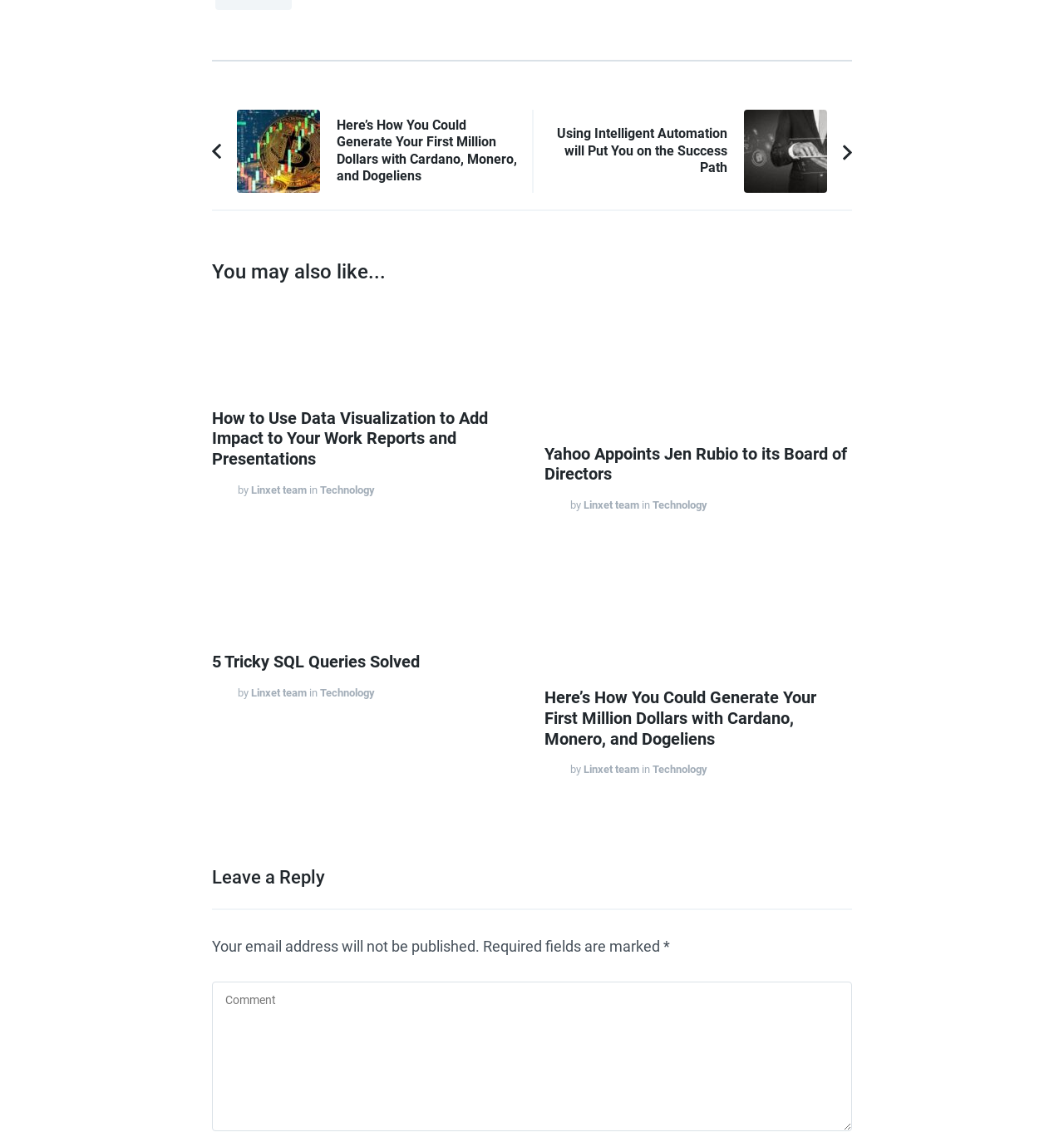Locate the bounding box of the UI element with the following description: "Home".

None